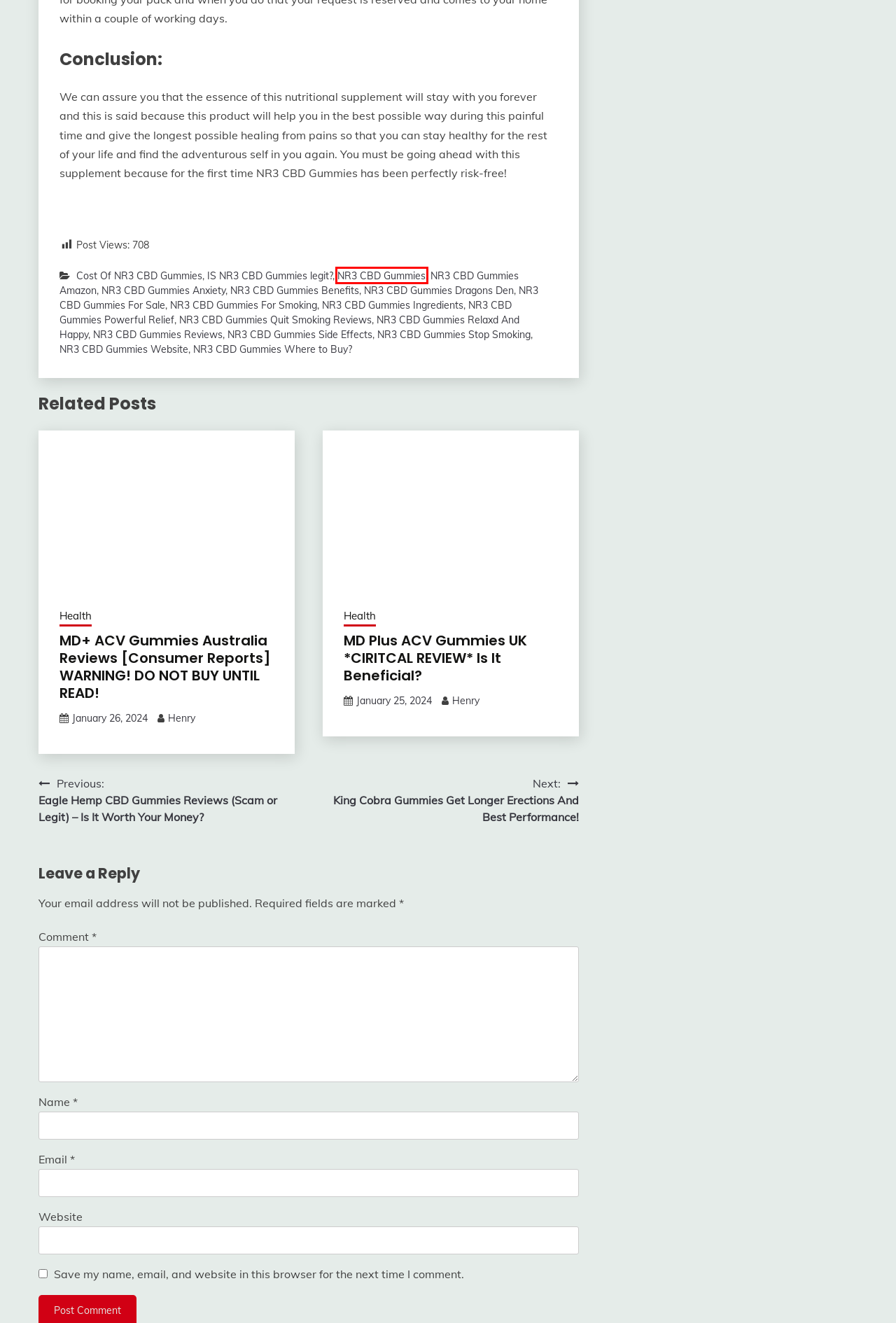You have a screenshot of a webpage with an element surrounded by a red bounding box. Choose the webpage description that best describes the new page after clicking the element inside the red bounding box. Here are the candidates:
A. NR3 CBD Gummies Archives - CBDnewz24x7
B. NR3 CBD Gummies Powerful Relief Archives - CBDnewz24x7
C. Eagle Hemp CBD Gummies (Scam or Legit) - Is It Worth Your Money?
D. NR3 CBD Gummies Benefits Archives - CBDnewz24x7
E. NR3 CBD Gummies Ingredients Archives - CBDnewz24x7
F. NR3 CBD Gummies Dragons Den Archives - CBDnewz24x7
G. Henry, Author at CBDnewz24x7
H. NR3 CBD Gummies Side Effects Archives - CBDnewz24x7

A